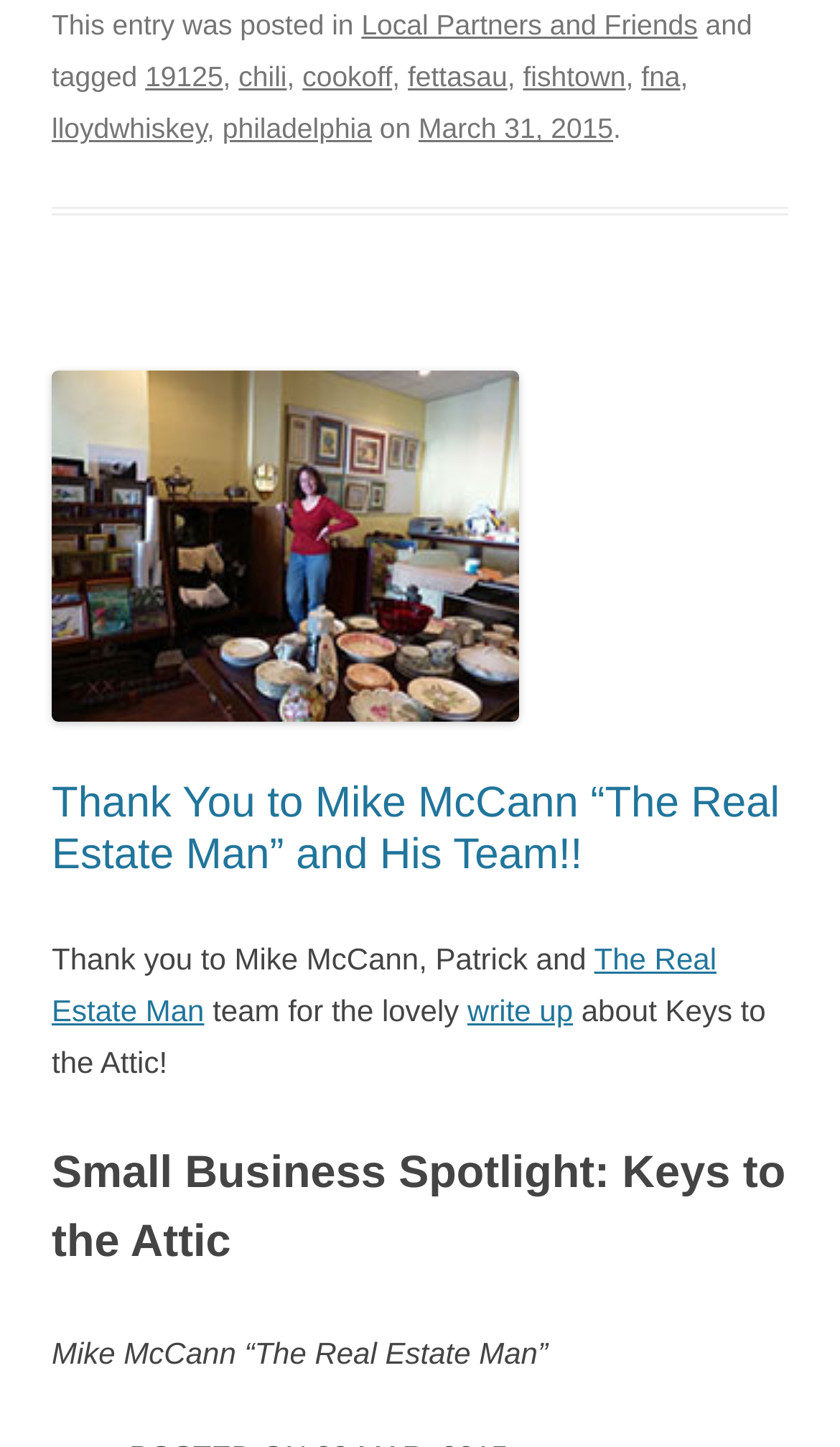Determine the bounding box coordinates of the region to click in order to accomplish the following instruction: "Click on the link 'fishtown'". Provide the coordinates as four float numbers between 0 and 1, specifically [left, top, right, bottom].

[0.623, 0.042, 0.745, 0.065]